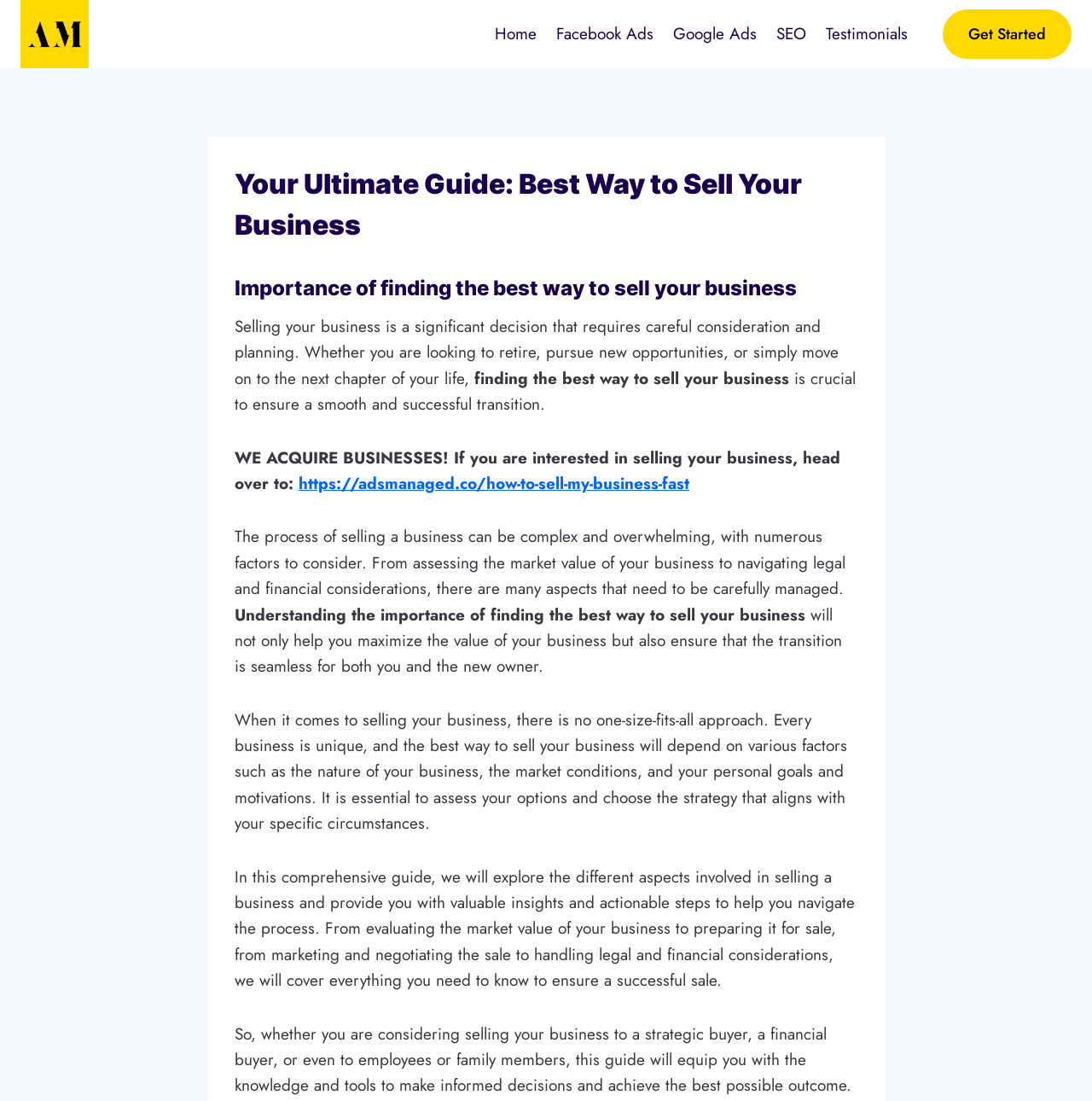Find the bounding box coordinates for the element that must be clicked to complete the instruction: "Click the 'Get Started' button". The coordinates should be four float numbers between 0 and 1, indicated as [left, top, right, bottom].

[0.863, 0.008, 0.981, 0.054]